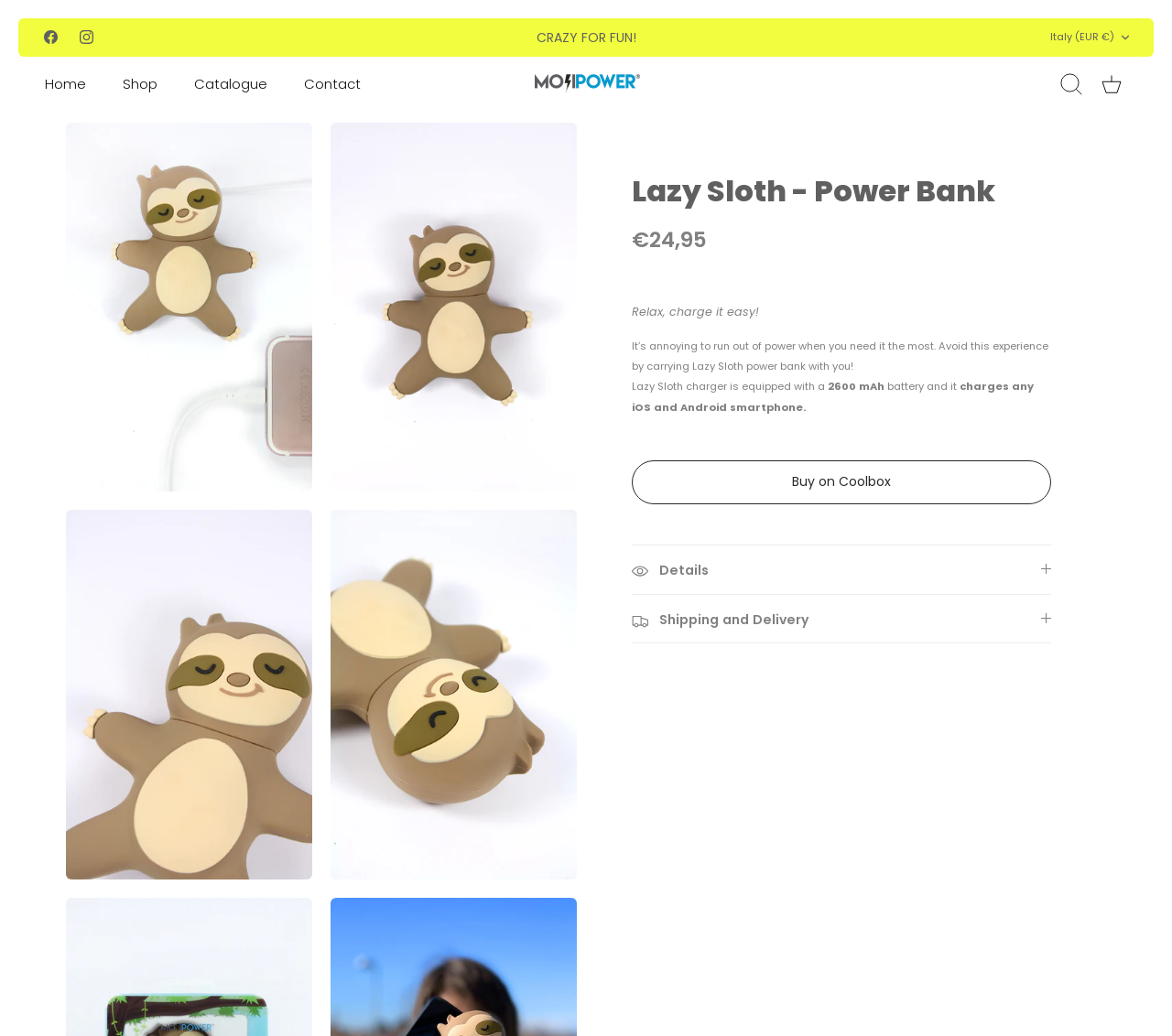Specify the bounding box coordinates of the region I need to click to perform the following instruction: "Click on the 'HOME' link". The coordinates must be four float numbers in the range of 0 to 1, i.e., [left, top, right, bottom].

None